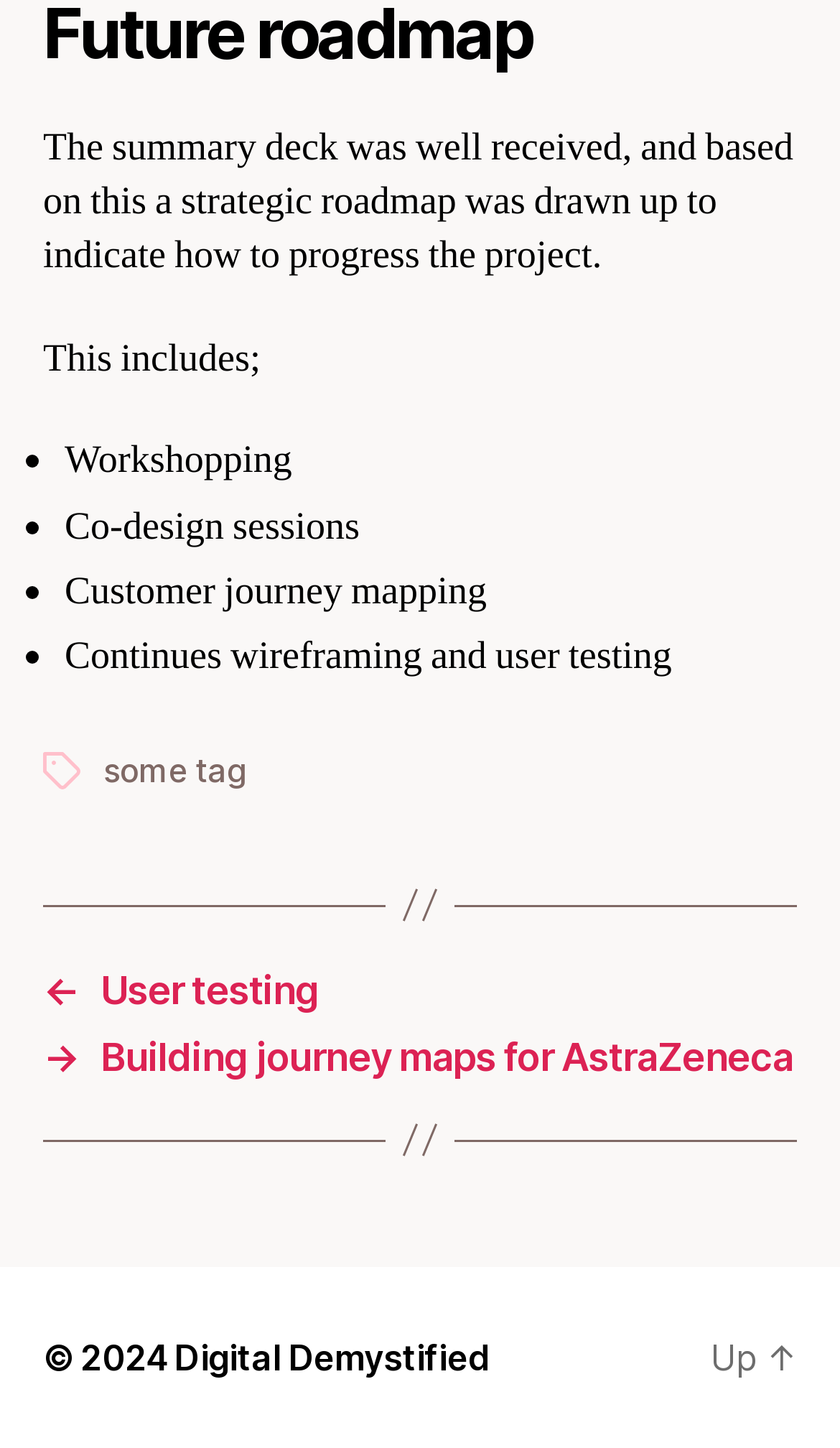What is the first item in the list?
Could you give a comprehensive explanation in response to this question?

The list is indicated by the presence of list markers ('•') and static text elements. The first list marker is at coordinates [0.028, 0.3, 0.049, 0.337], and the corresponding static text element is 'Workshopping' at coordinates [0.077, 0.301, 0.348, 0.335]. Therefore, the first item in the list is 'Workshopping'.